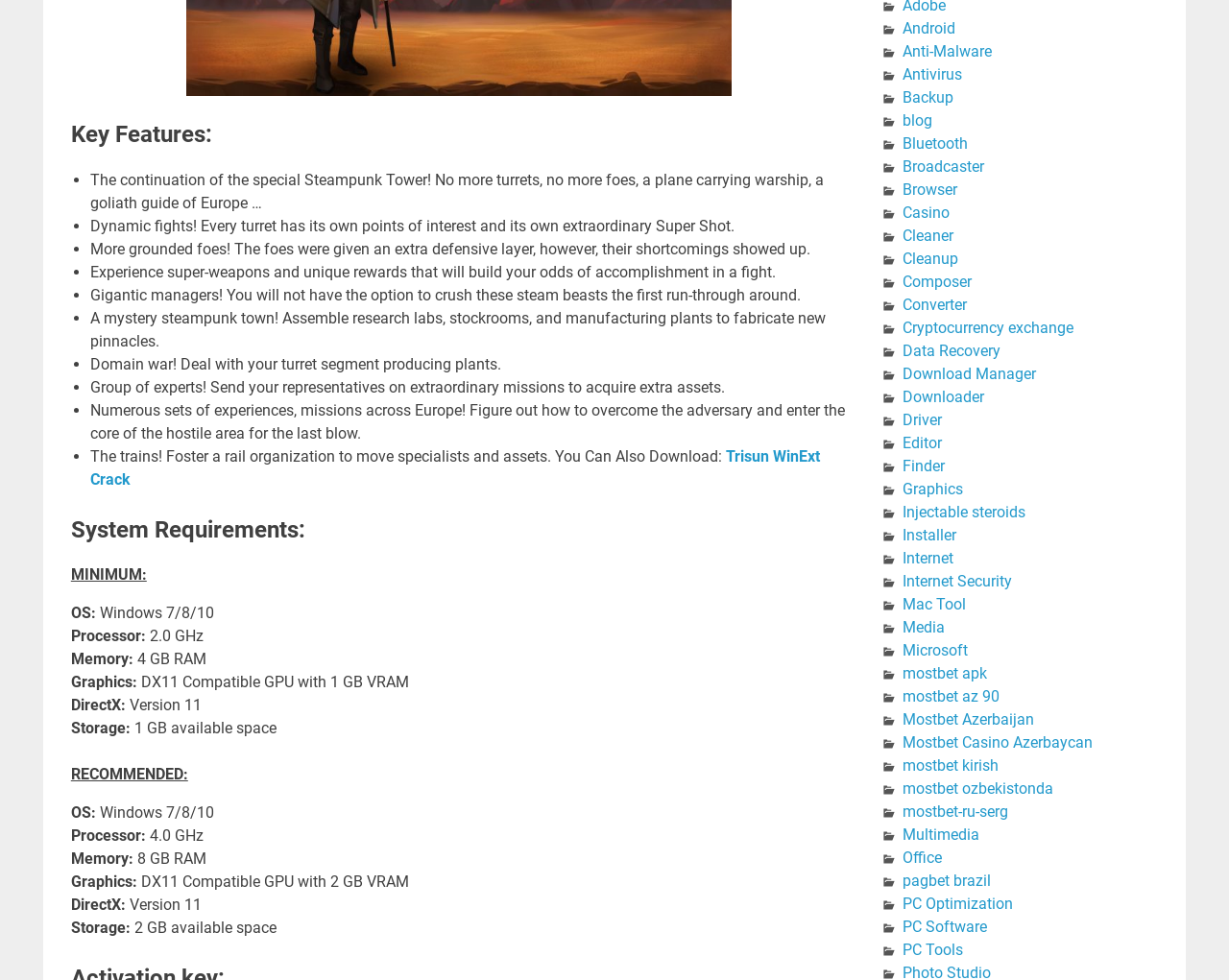Answer the question below with a single word or a brief phrase: 
What is the recommended processor speed for the game?

4.0 GHz